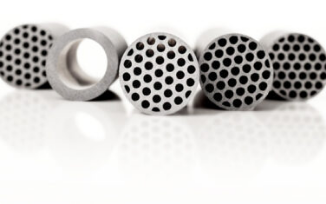Refer to the image and provide an in-depth answer to the question: 
What is the significance of pore size and distribution in the membranes?

The caption emphasizes the importance of pore size and distribution in enhancing filtration performance, making the membranes crucial components in addressing industrial challenges.